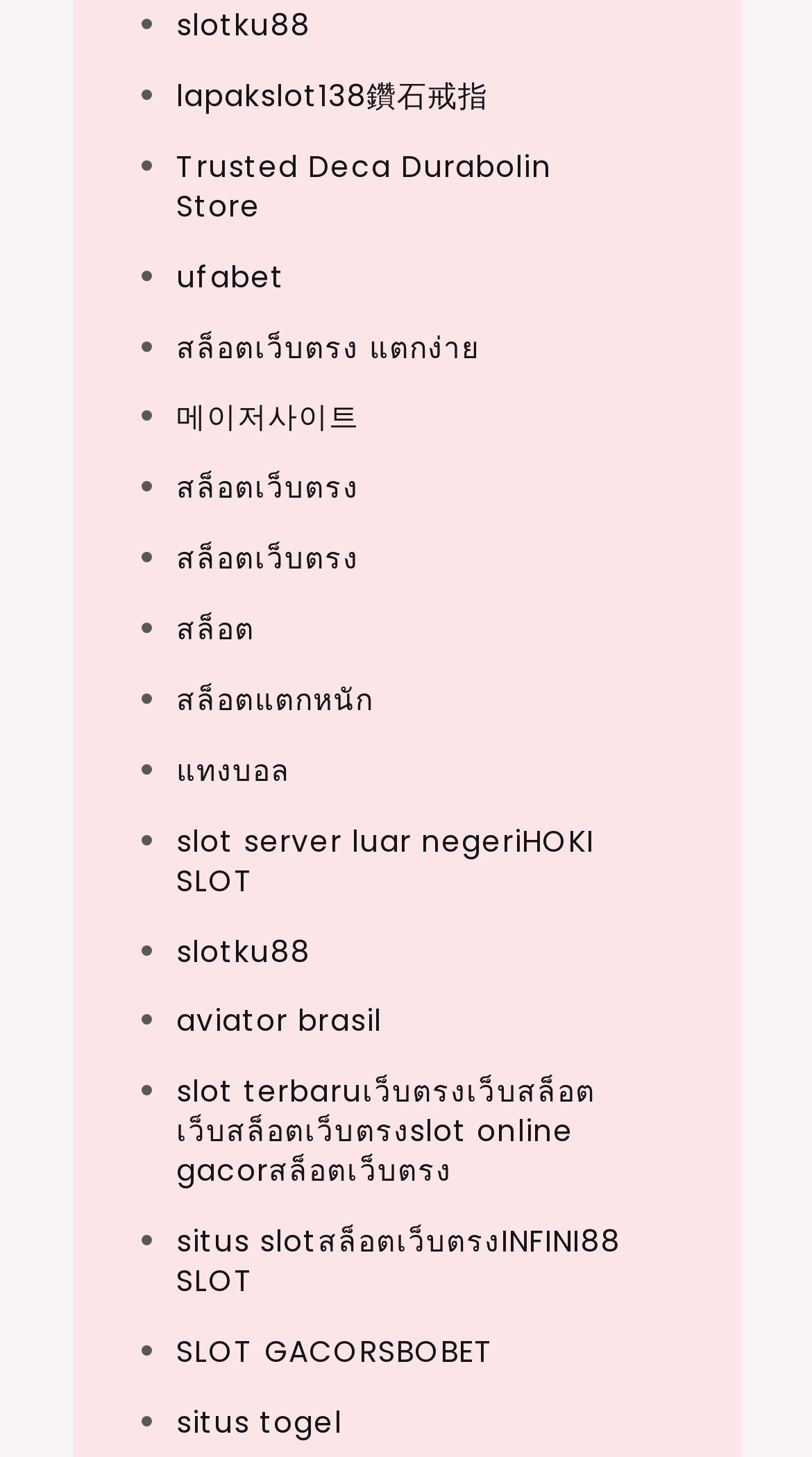Identify the bounding box coordinates of the clickable section necessary to follow the following instruction: "visit lapakslot138". The coordinates should be presented as four float numbers from 0 to 1, i.e., [left, top, right, bottom].

[0.217, 0.051, 0.451, 0.08]